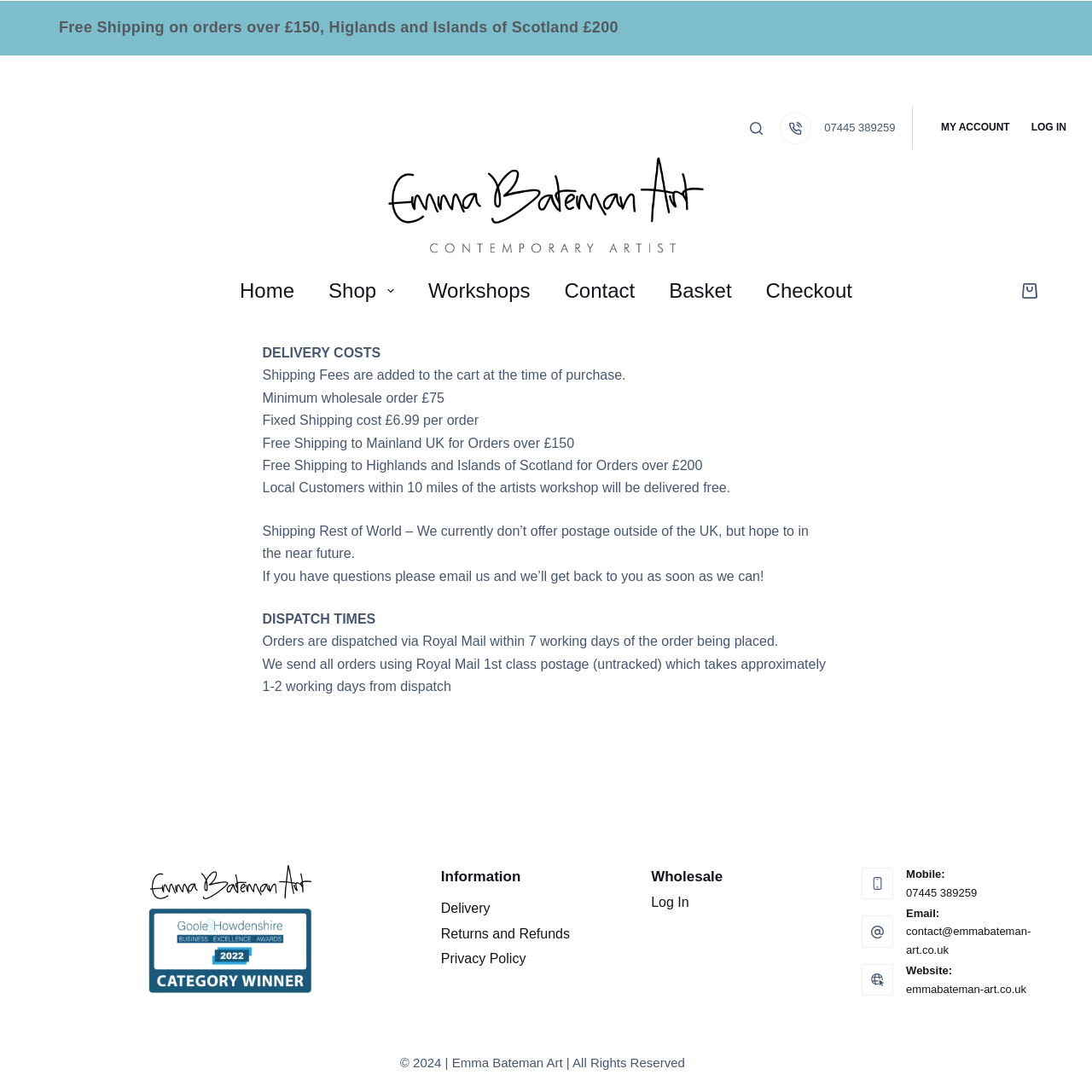How long does Royal Mail 1st class postage take?
Please provide a single word or phrase in response based on the screenshot.

1-2 working days